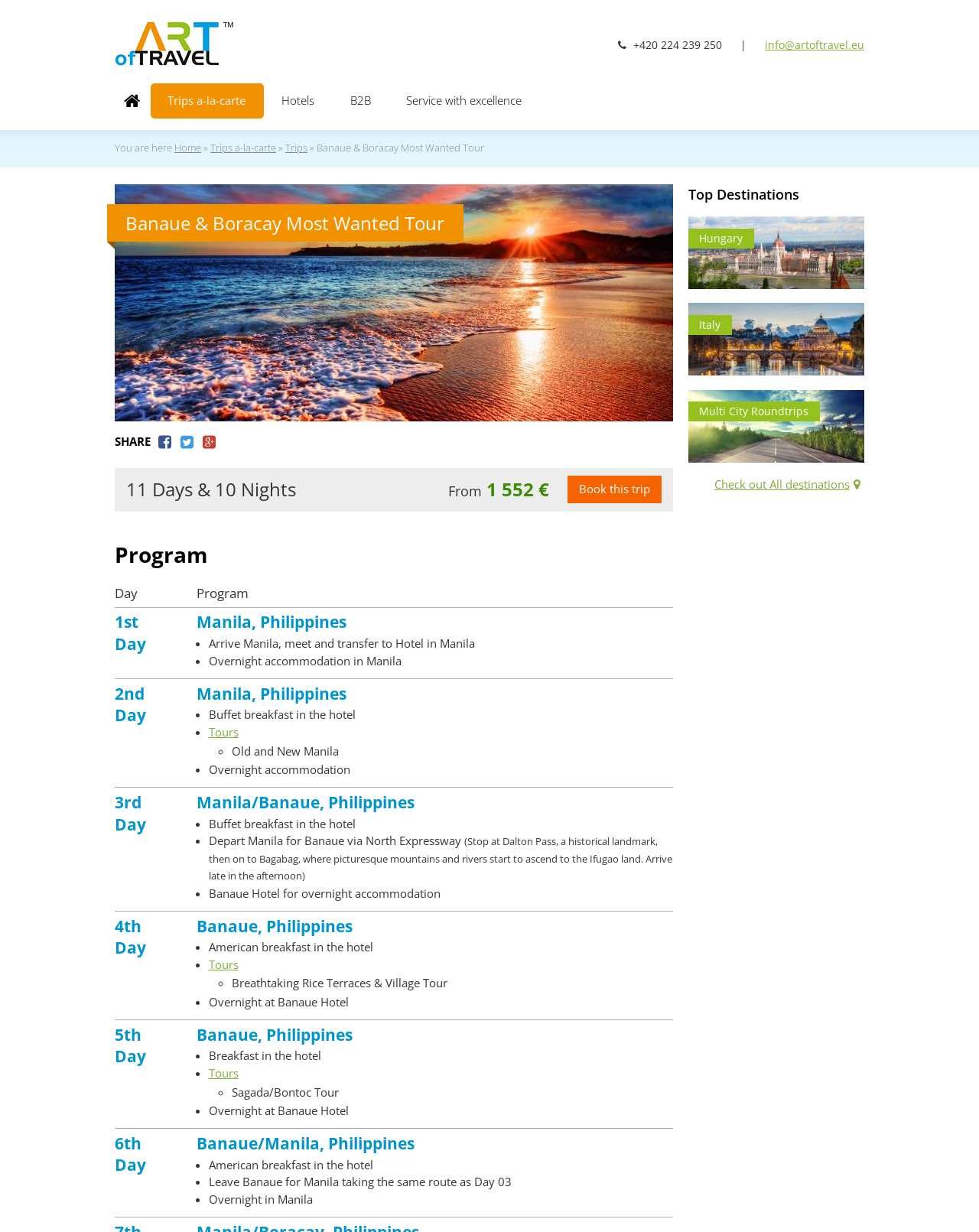What is the price of the trip?
Using the information presented in the image, please offer a detailed response to the question.

The price of the trip can be found in the static text element with the text '1 552 €' which is located below the 'From' text.